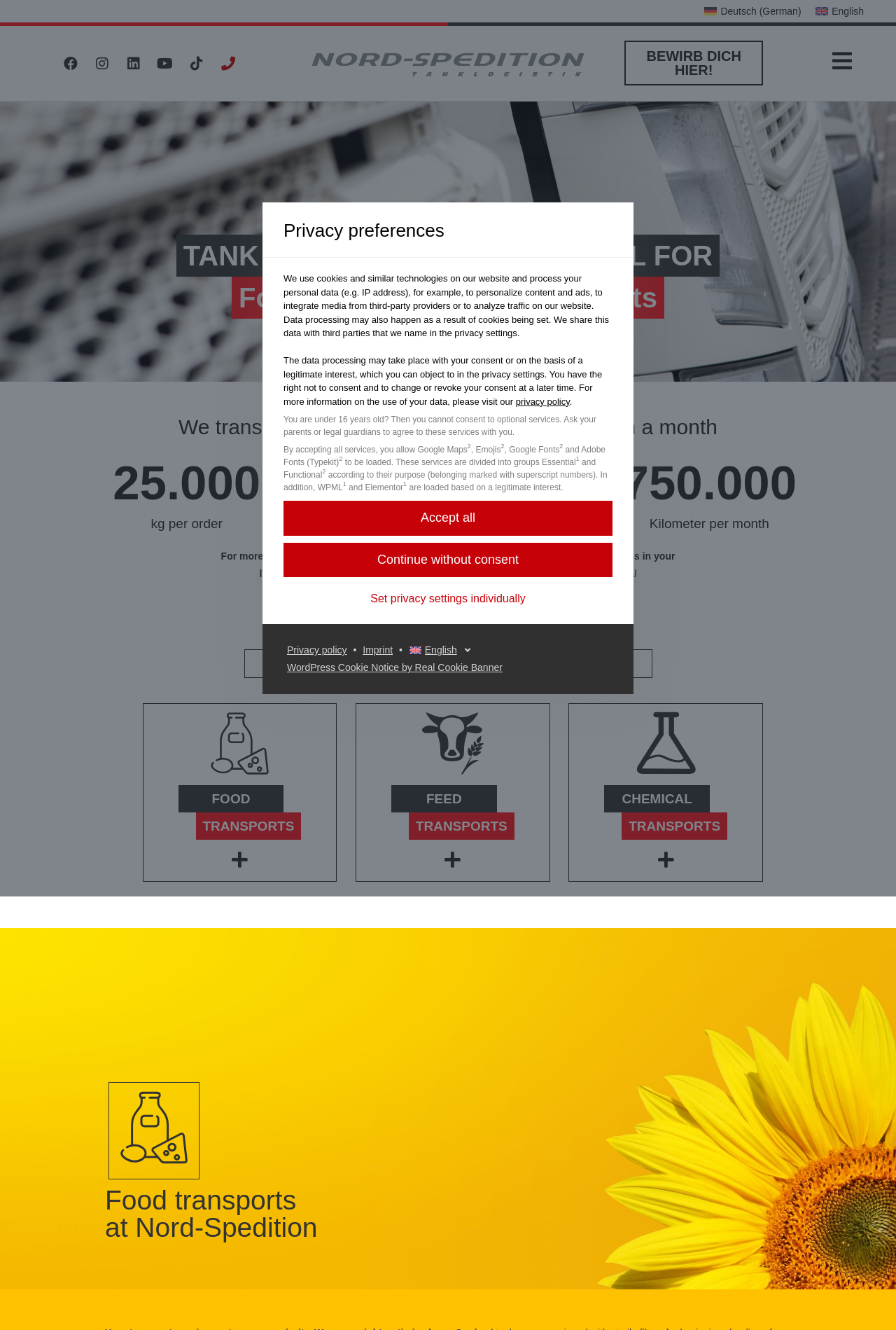Given the description of the UI element: "aria-label="Email"", predict the bounding box coordinates in the form of [left, top, right, bottom], with each value being a float between 0 and 1.

None